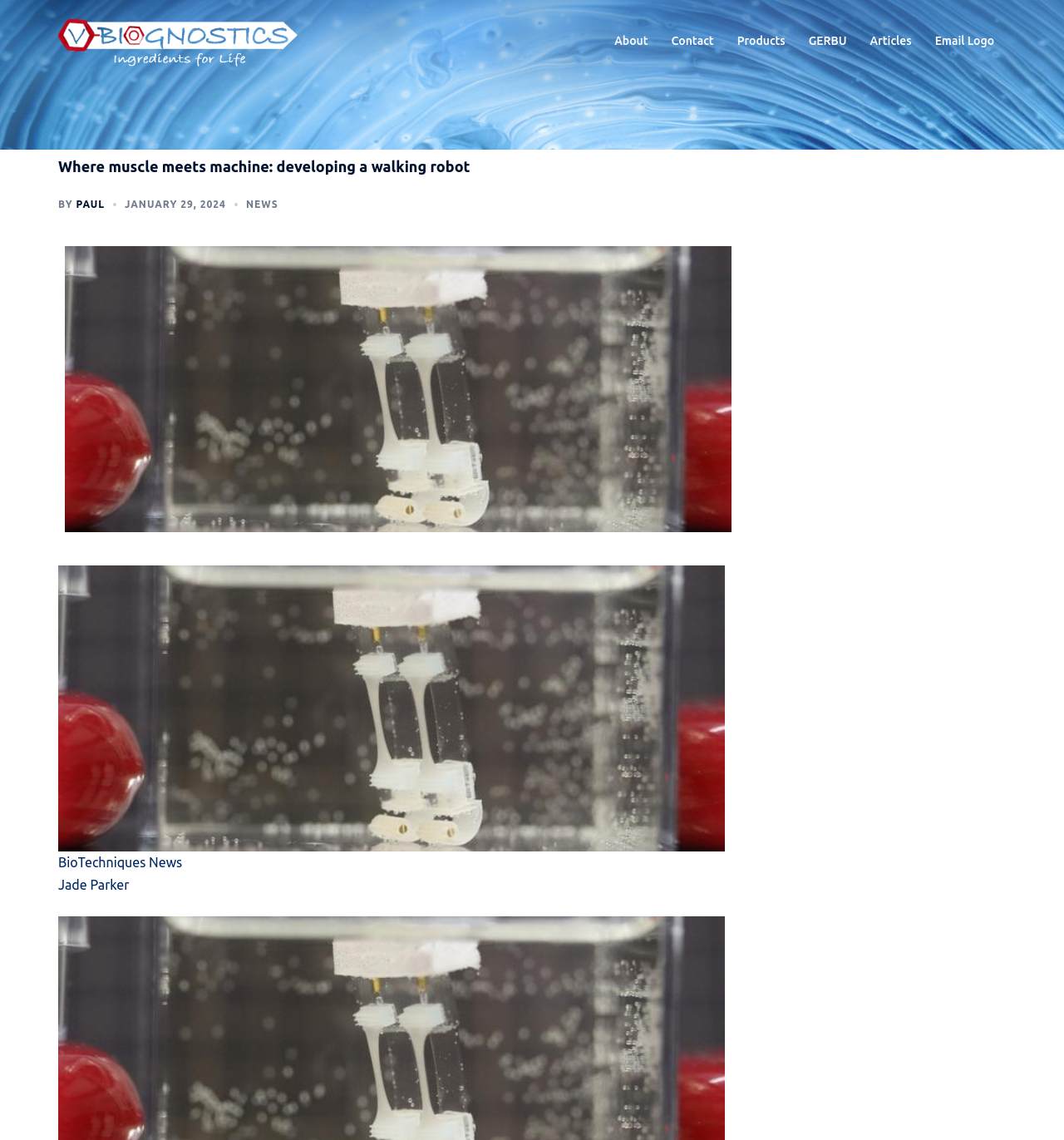Utilize the details in the image to thoroughly answer the following question: What is the name of the author of the article?

The author's name is mentioned in the article, specifically in the section where the article's title and author information are displayed. The text 'Jade Parker' is located below the title 'Where muscle meets machine: developing a walking robot'.